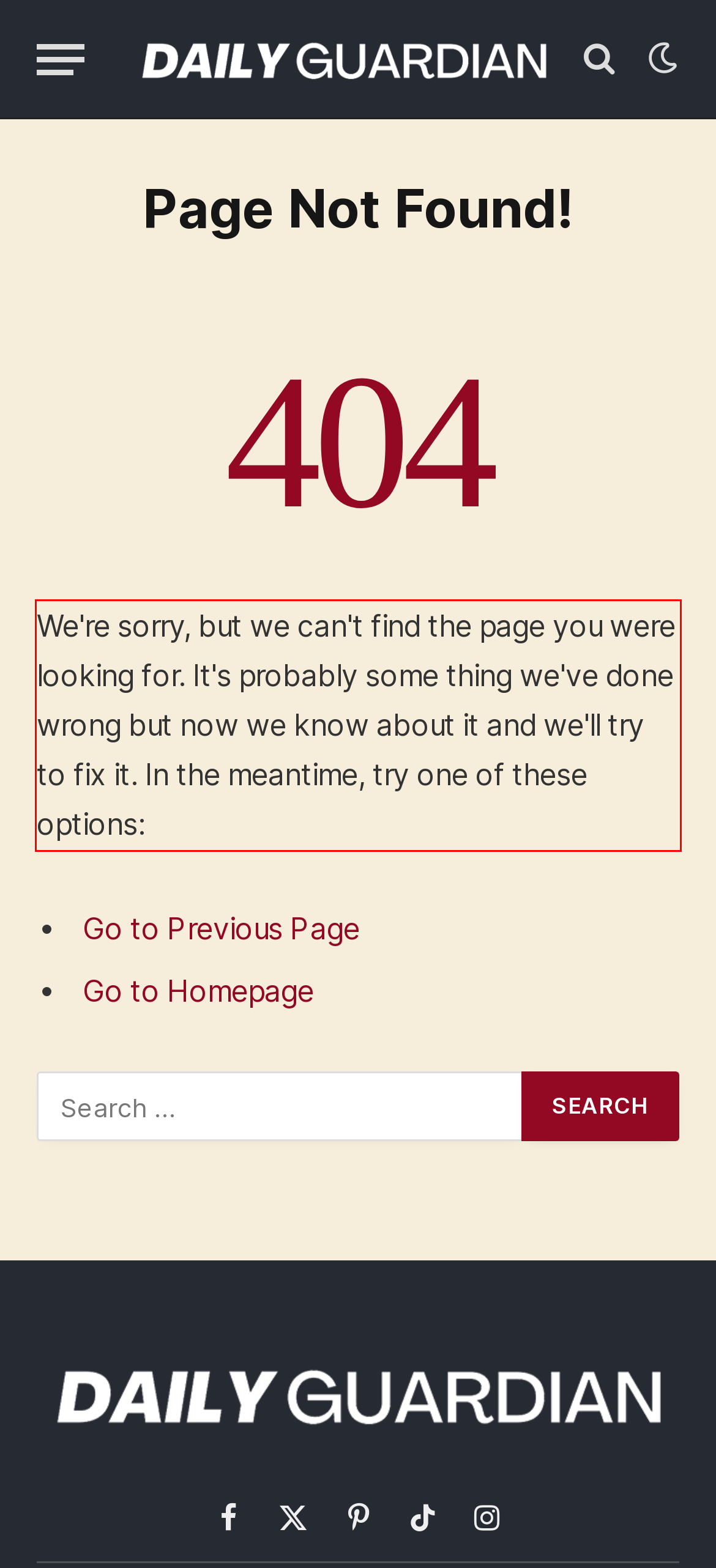Please perform OCR on the text content within the red bounding box that is highlighted in the provided webpage screenshot.

We're sorry, but we can't find the page you were looking for. It's probably some thing we've done wrong but now we know about it and we'll try to fix it. In the meantime, try one of these options: